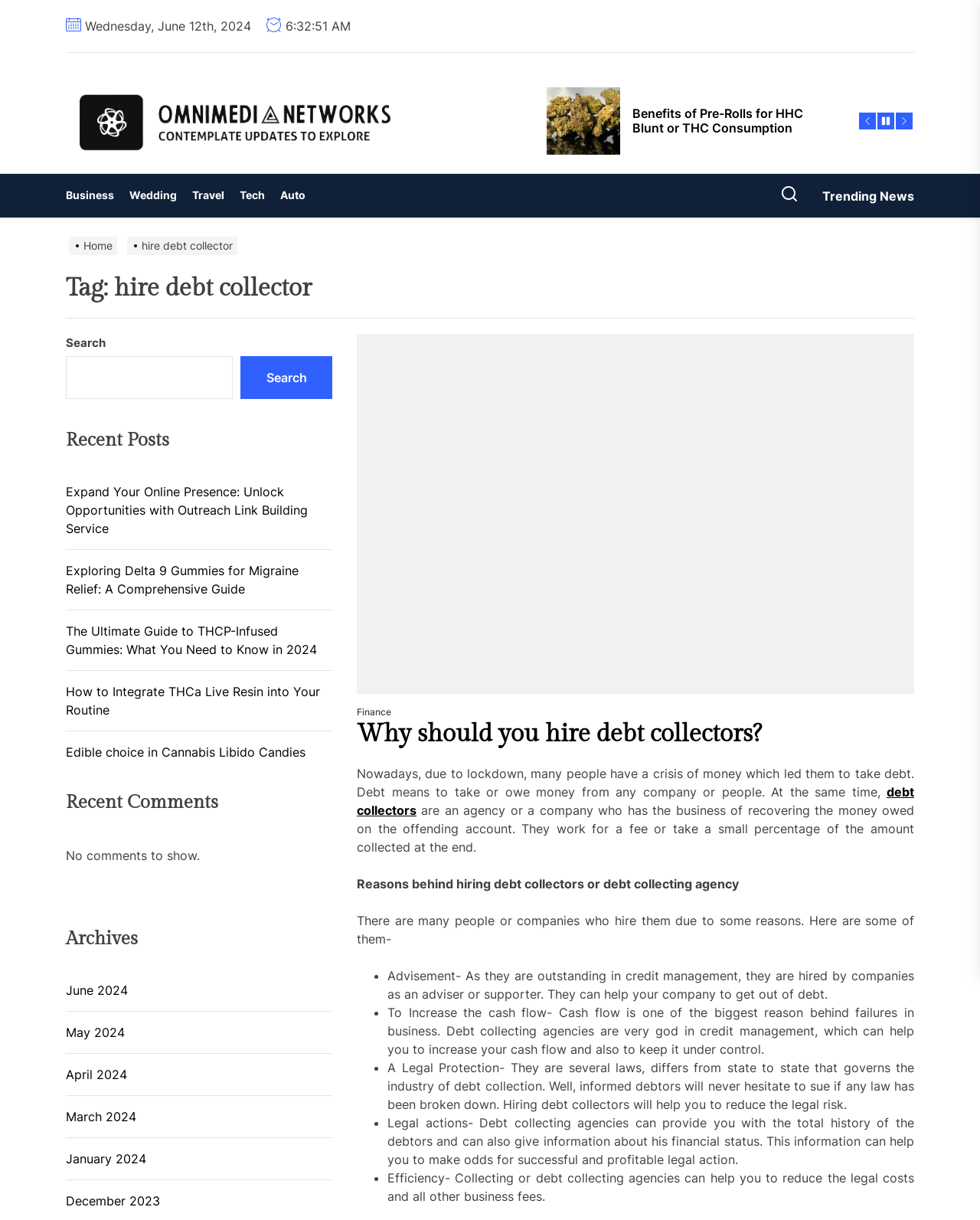Predict the bounding box of the UI element based on this description: "parent_node: Omni Media Networks".

[0.067, 0.068, 0.411, 0.13]